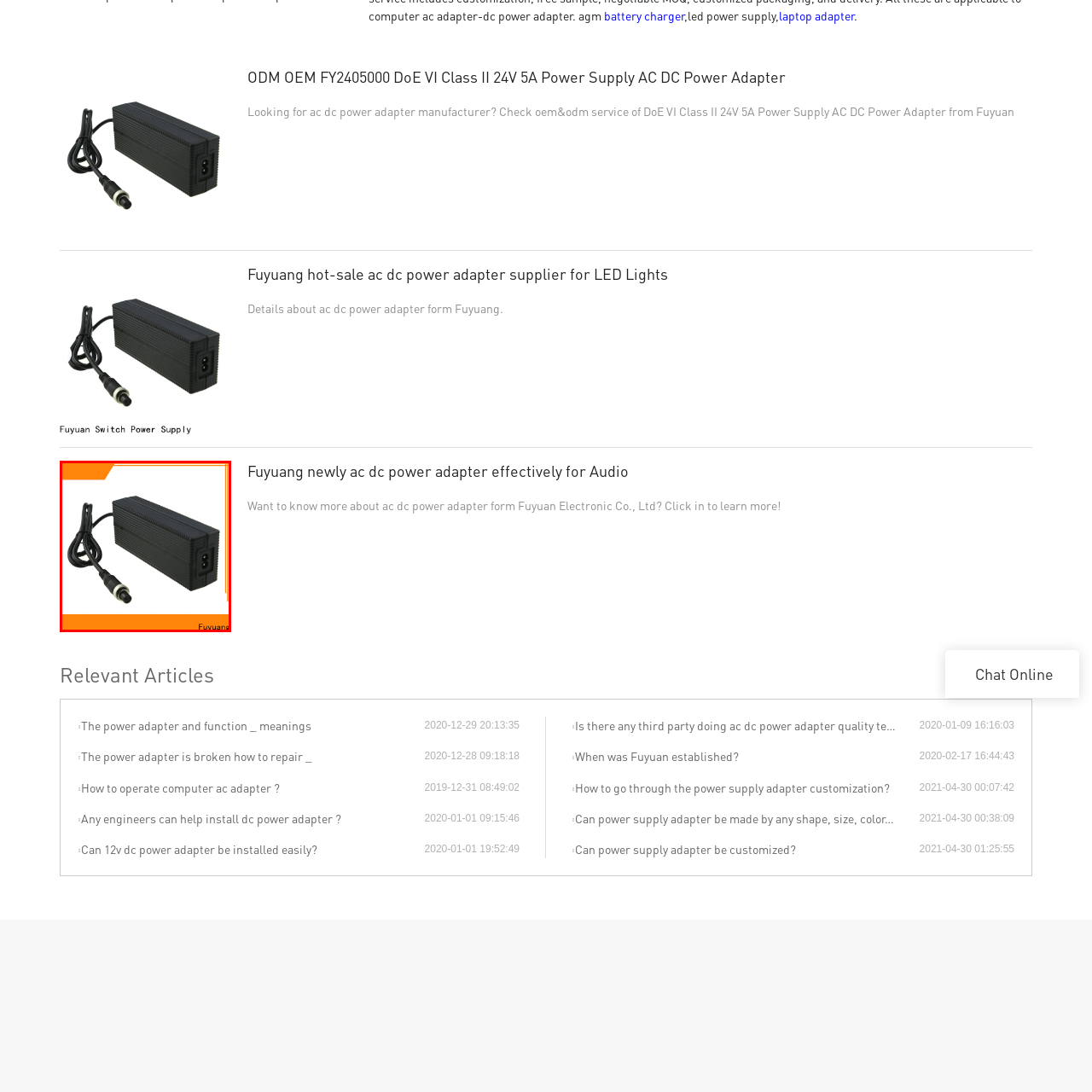Check the section outlined in red, What is the purpose of the ribbed texture? Please reply with a single word or phrase.

Better grip and durability